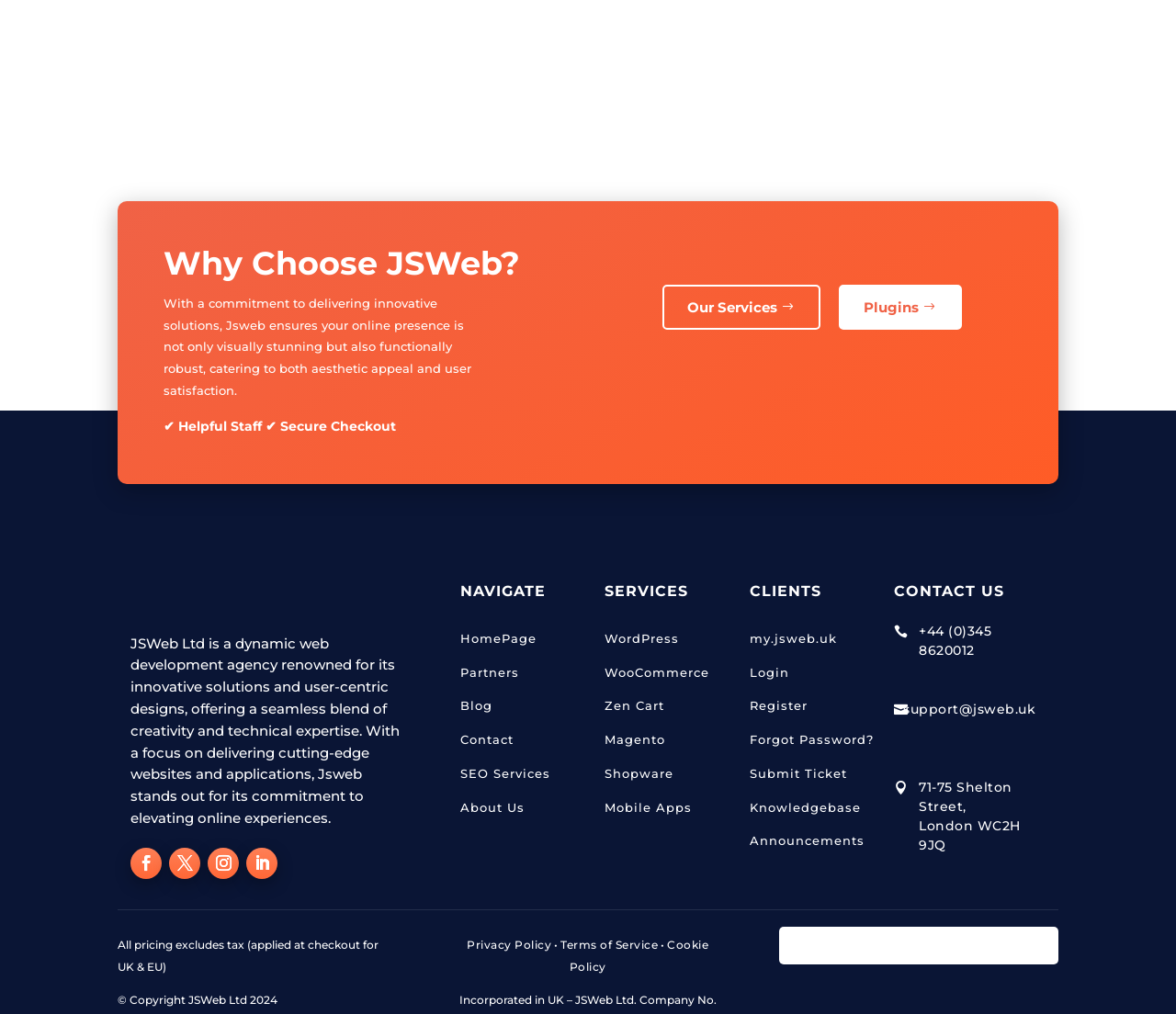Please give a concise answer to this question using a single word or phrase: 
What is the company's focus?

Elevating online experiences